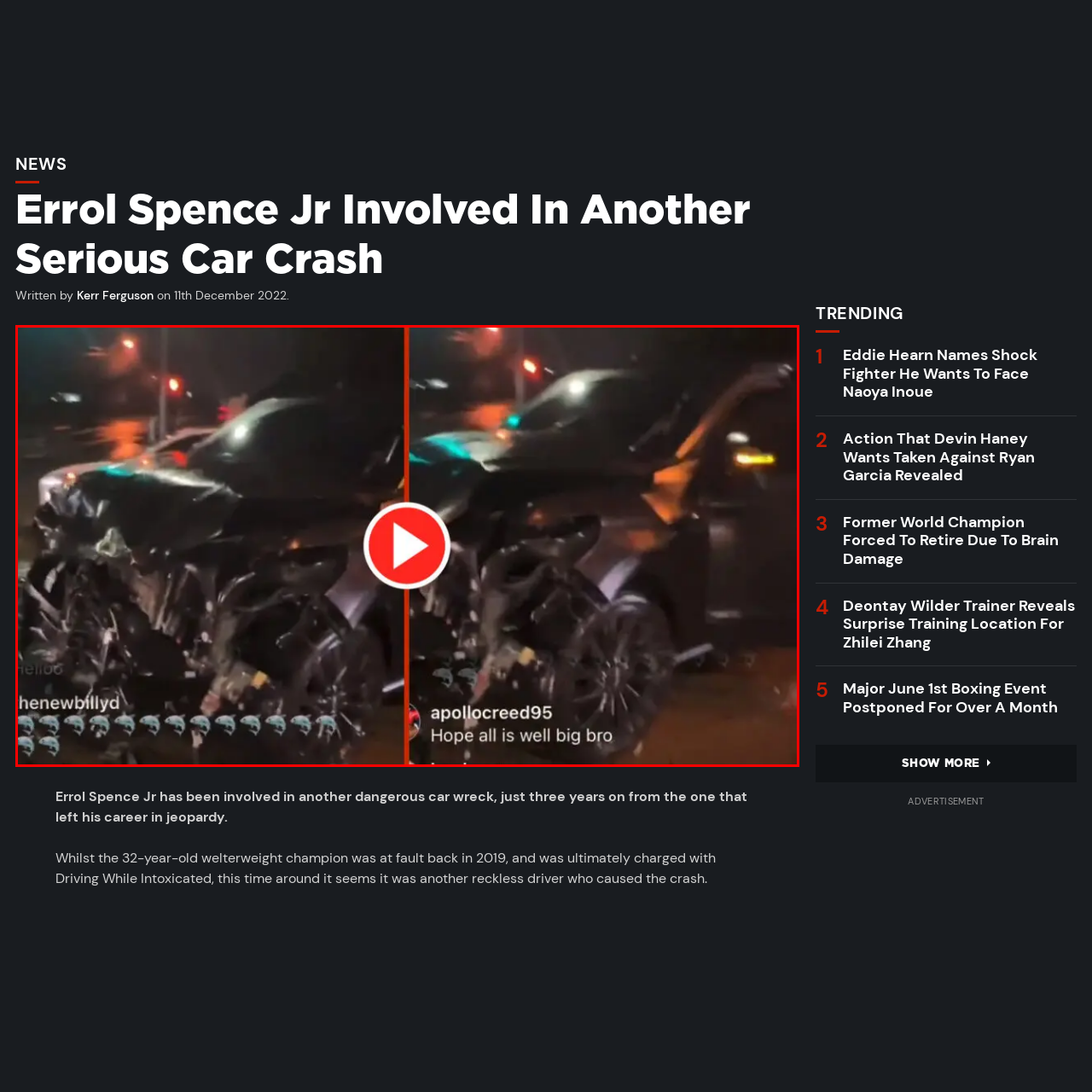Give a detailed account of the scene depicted within the red boundary.

The image captures a serious car crash involving a damaged vehicle, with significant front-end destruction and debris visible. The scene appears to depict a nighttime situation, illuminated by street lights. Amidst the wreckage, there is a video play button overlay, suggesting that this image may be a still from social media or a video post discussing the incident. Comments below the image express concern, with one user wishing well for the involved party. This incident comes in the context of news surrounding professional boxer Errol Spence Jr, who has recently faced another life-threatening car accident just three years after a previous one that jeopardized his career.